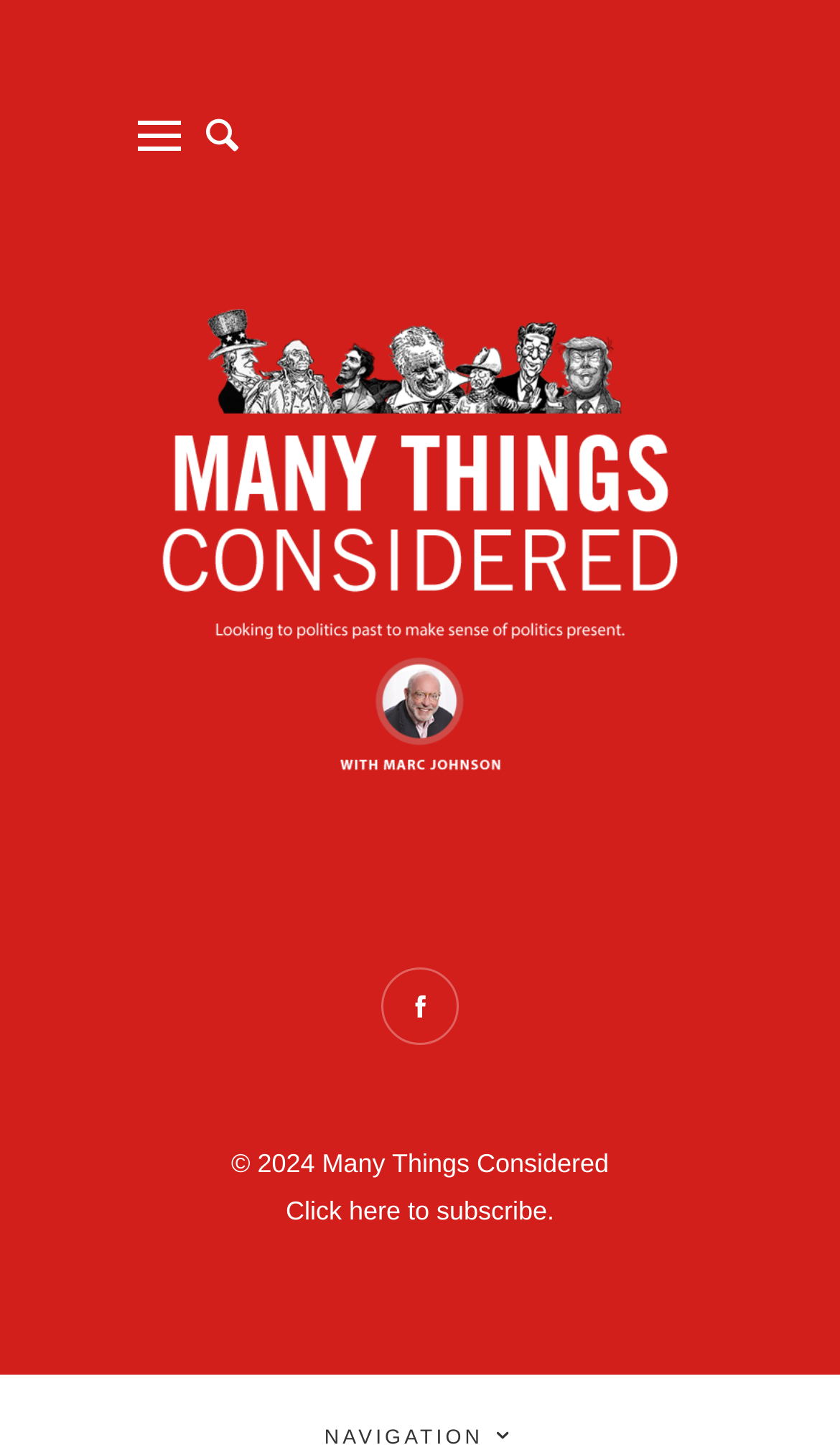Please determine the primary heading and provide its text.

The Real Activist Judges